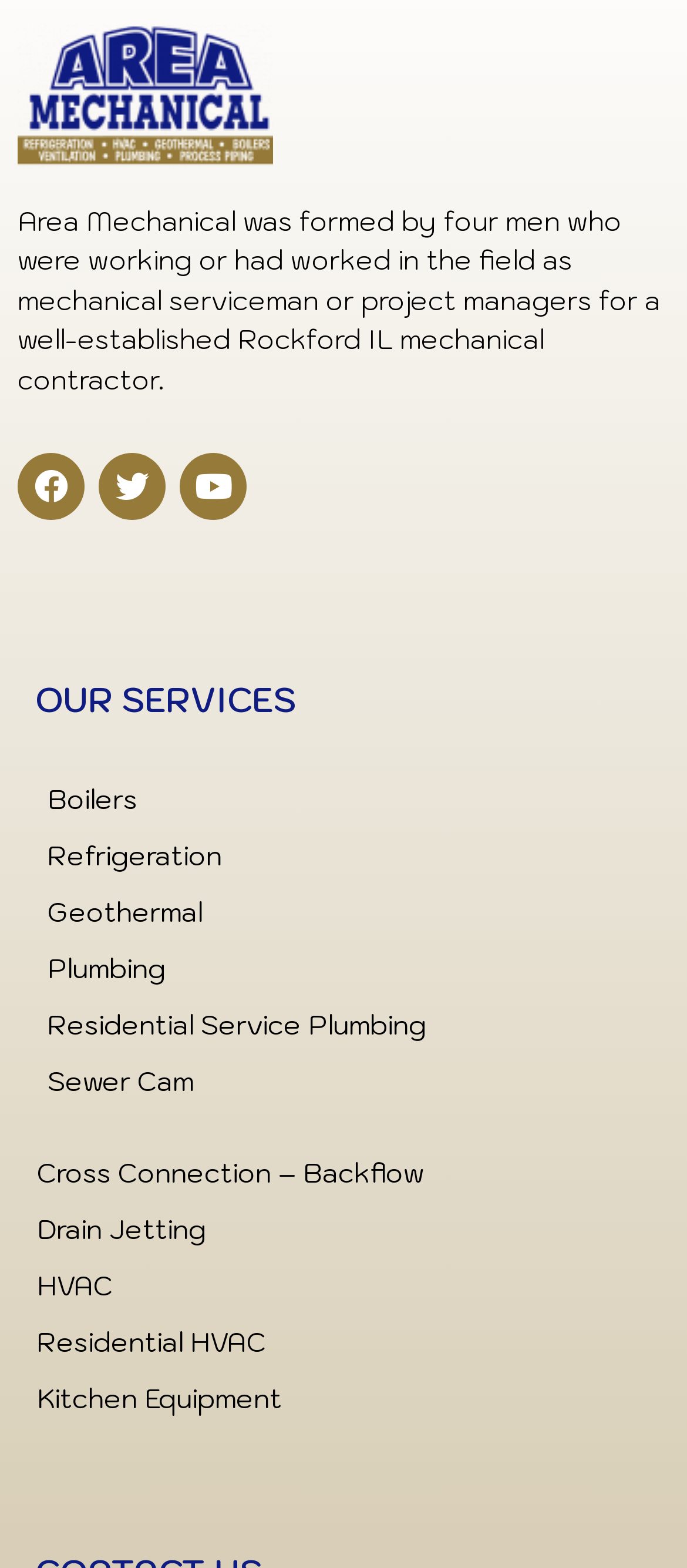What is the company name?
Examine the image and provide an in-depth answer to the question.

The company name can be inferred from the first sentence of the static text element, which states 'Area Mechanical was formed by four men...'.